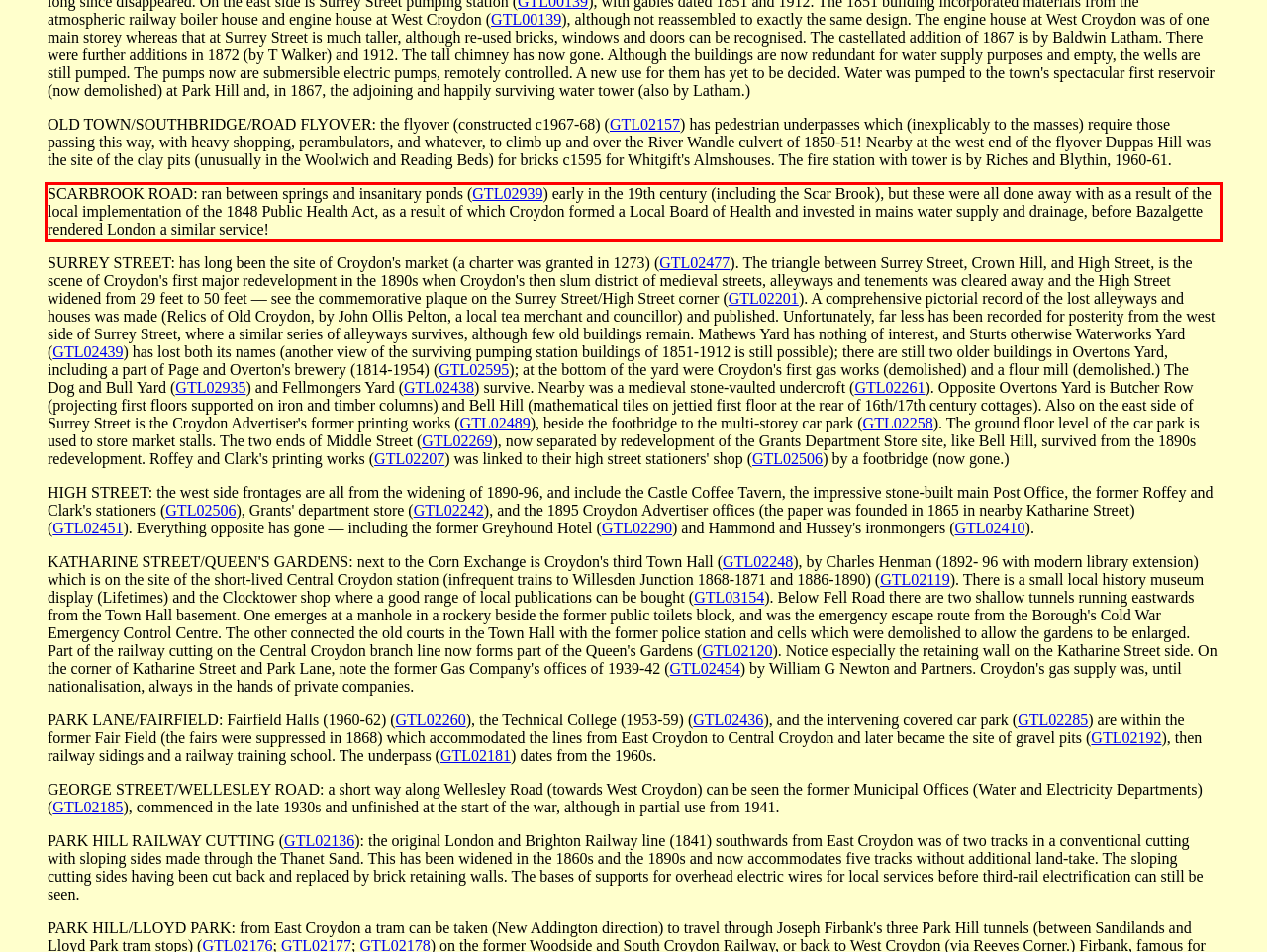Within the screenshot of the webpage, there is a red rectangle. Please recognize and generate the text content inside this red bounding box.

SCARBROOK ROAD: ran between springs and insanitary ponds (GTL02939) early in the 19th century (including the Scar Brook), but these were all done away with as a result of the local implementation of the 1848 Public Health Act, as a result of which Croydon formed a Local Board of Health and invested in mains water supply and drainage, before Bazalgette rendered London a similar service!